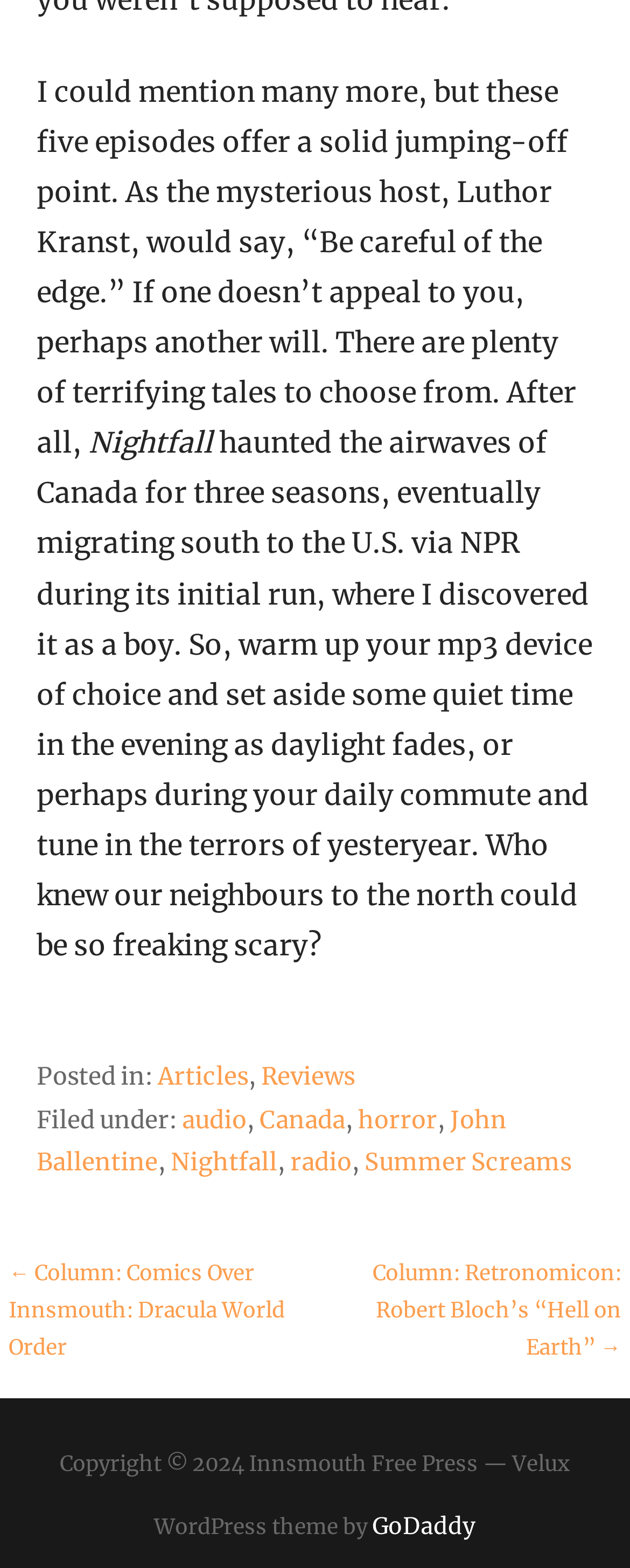Please mark the bounding box coordinates of the area that should be clicked to carry out the instruction: "Click on the 'Articles' link".

[0.25, 0.677, 0.394, 0.696]